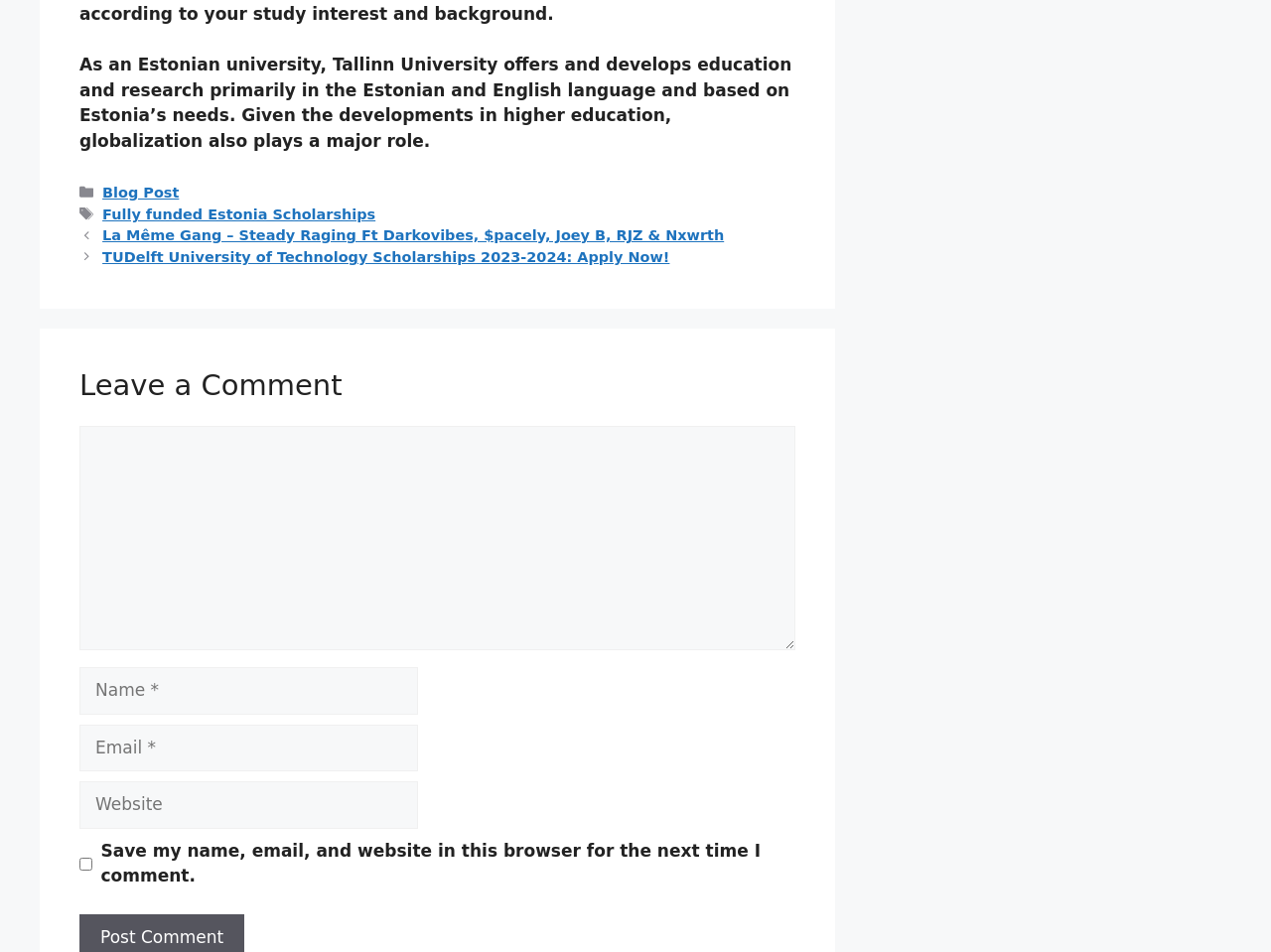Identify the bounding box coordinates of the region I need to click to complete this instruction: "Click on the weather link".

None